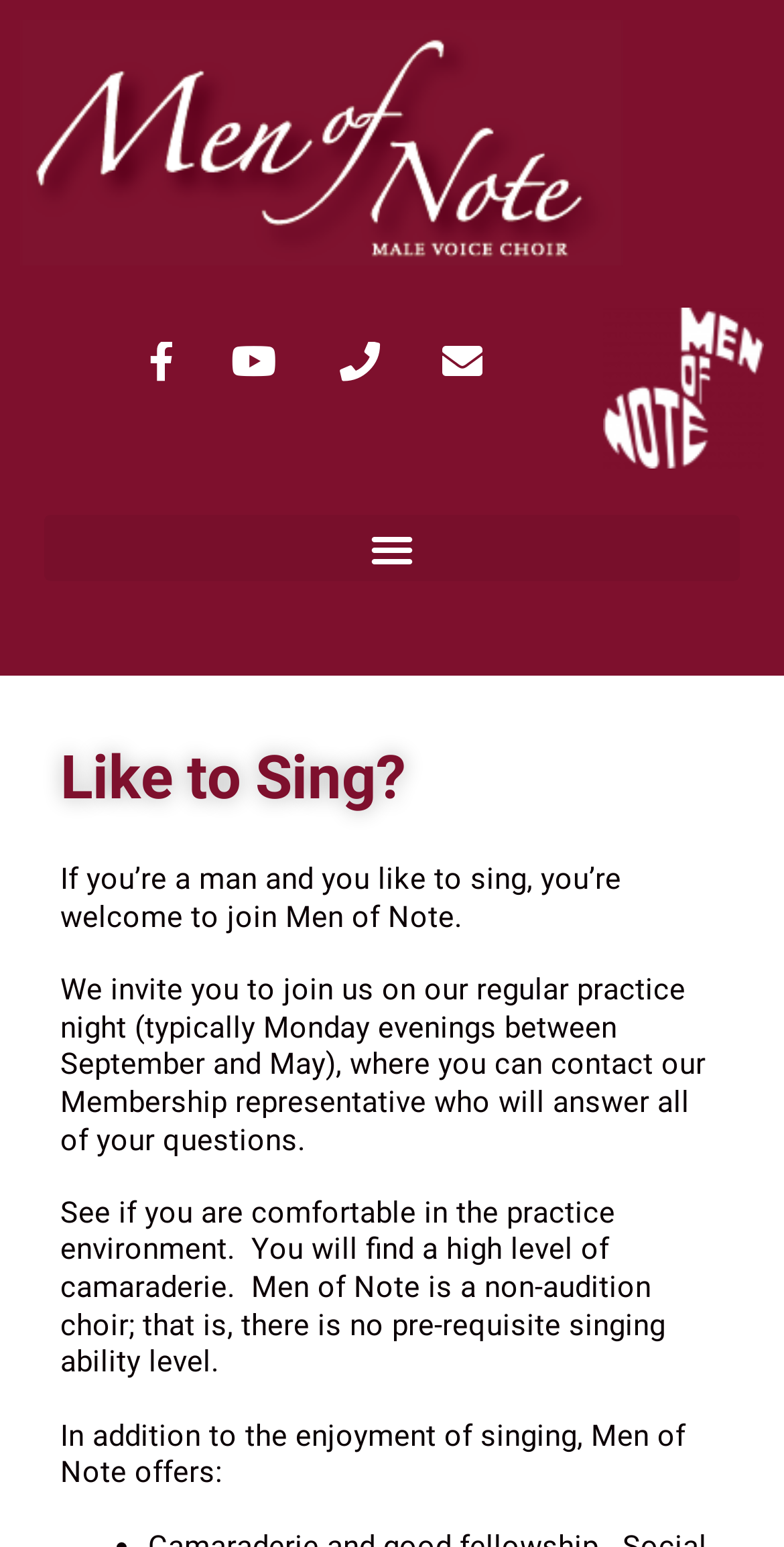Articulate a detailed summary of the webpage's content and design.

The webpage is about Men of Note Male Voice Choir, with a prominent logo at the top right corner. Below the logo, there are four links aligned horizontally, taking up about half of the screen width. 

On the left side of the page, there is a menu toggle button, which is not expanded. Above the button, there is a heading "Like to Sing?" in a larger font size. 

Below the heading, there are three paragraphs of text. The first paragraph invites men who like to sing to join Men of Note, mentioning that they can attend a regular practice night to learn more. The second paragraph explains that they can meet the Membership representative and get comfortable in the practice environment. The third paragraph highlights the benefits of joining Men of Note, including the enjoyment of singing and camaraderie, without requiring a specific singing ability level.